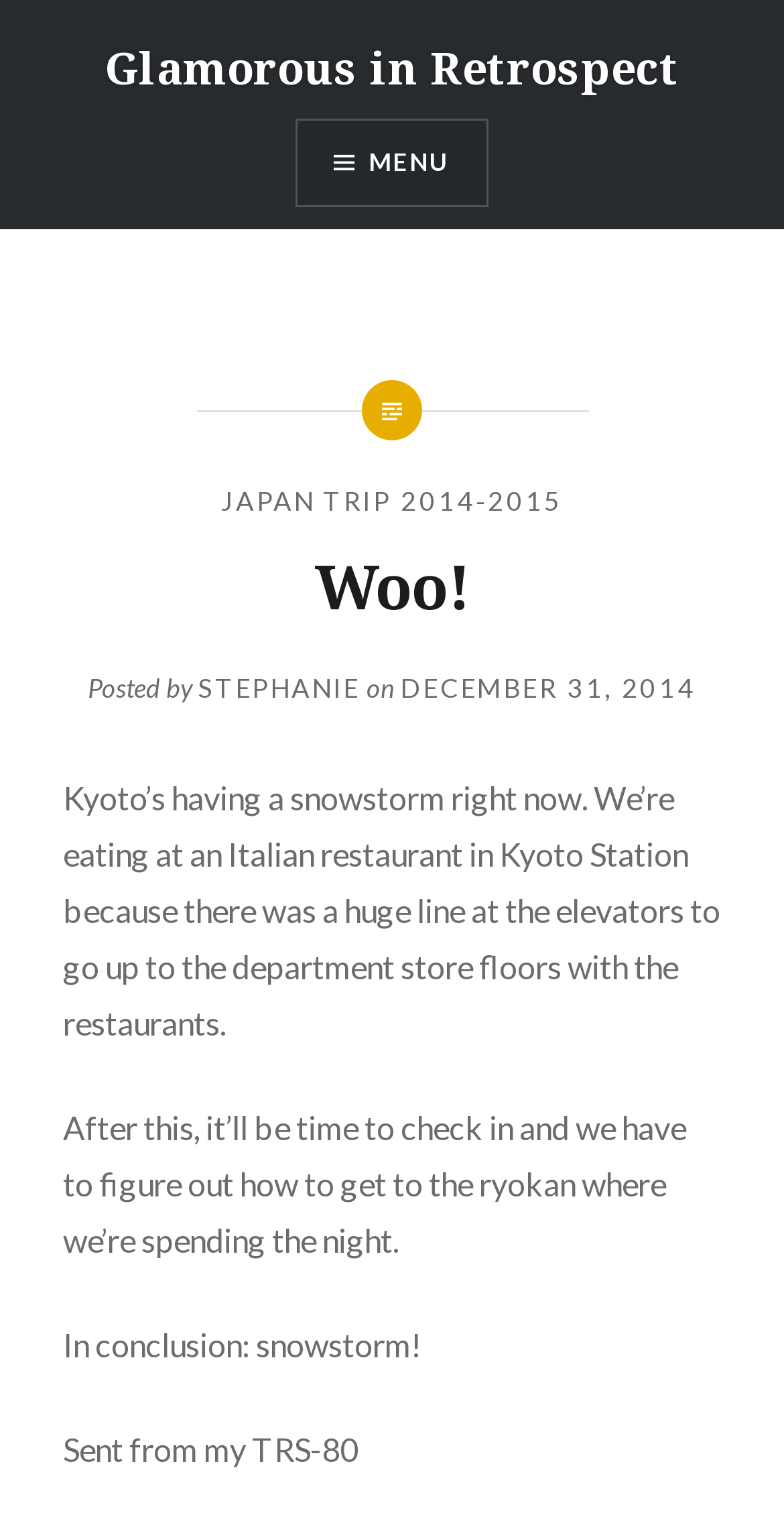Specify the bounding box coordinates (top-left x, top-left y, bottom-right x, bottom-right y) of the UI element in the screenshot that matches this description: Contact

None